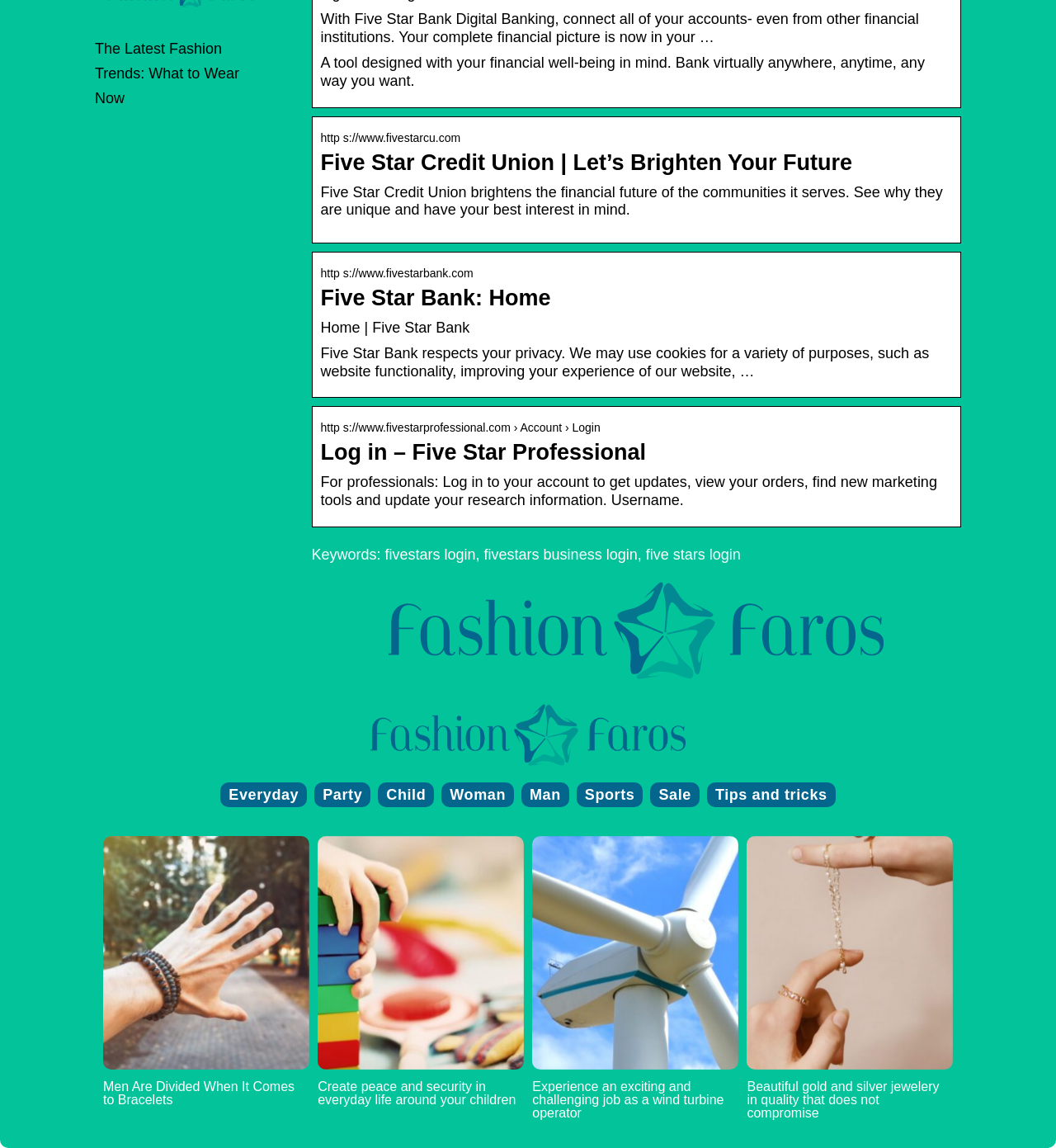From the element description Tips and tricks, predict the bounding box coordinates of the UI element. The coordinates must be specified in the format (top-left x, top-left y, bottom-right x, bottom-right y) and should be within the 0 to 1 range.

[0.677, 0.685, 0.783, 0.699]